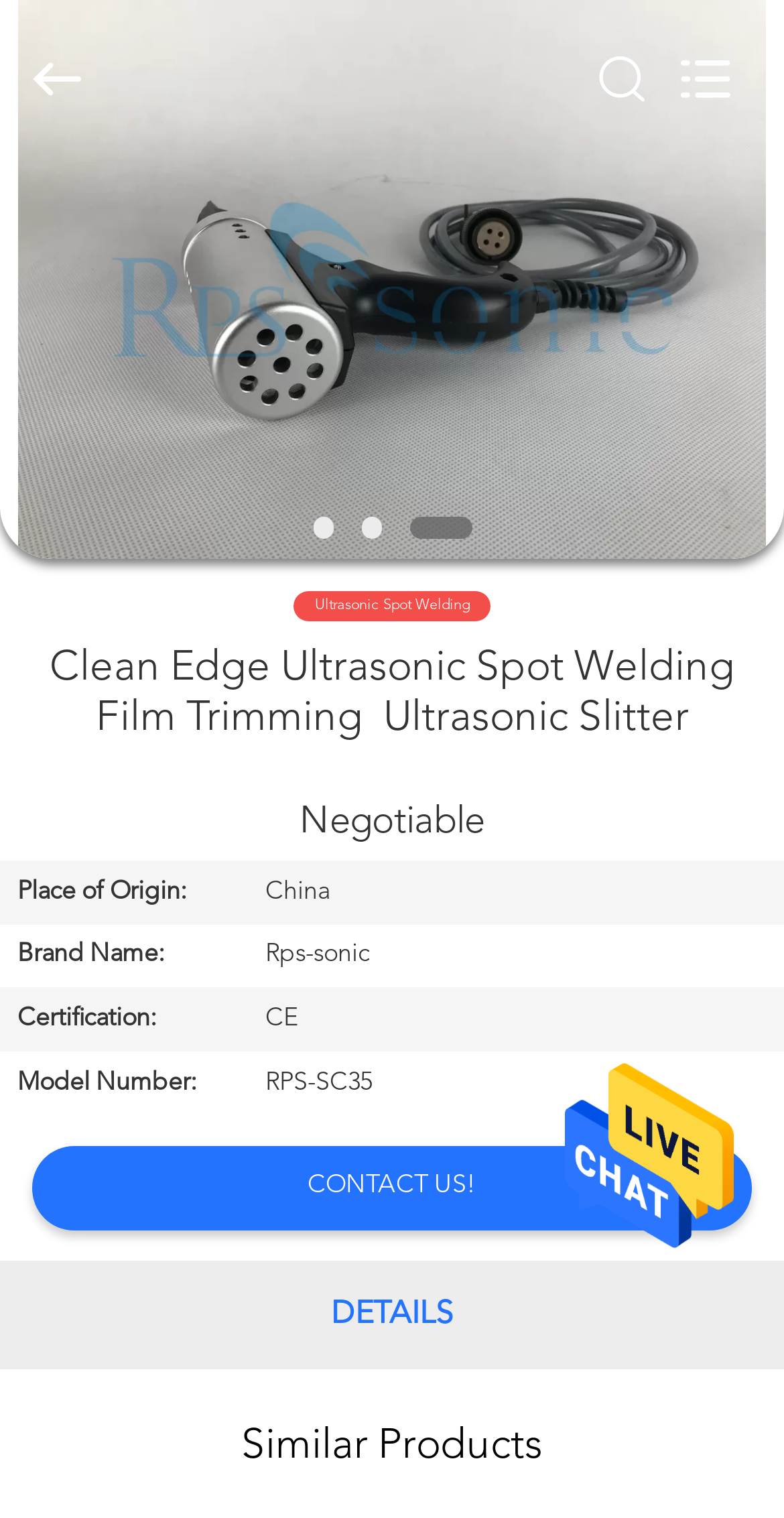Determine the bounding box for the UI element that matches this description: "Paul Binde".

None